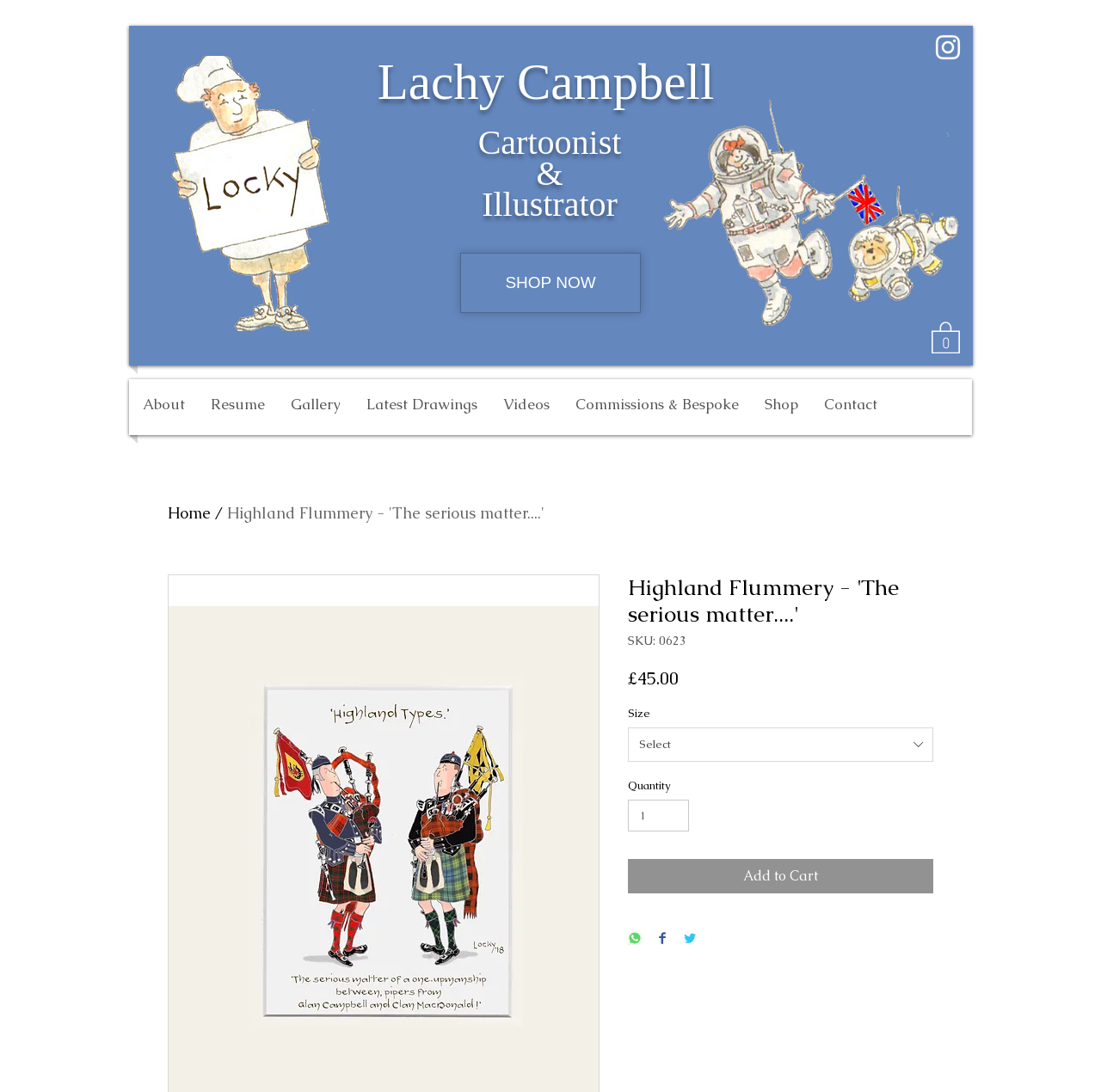Predict the bounding box coordinates of the UI element that matches this description: "input value="1" aria-label="Quantity" value="1"". The coordinates should be in the format [left, top, right, bottom] with each value between 0 and 1.

[0.57, 0.732, 0.626, 0.762]